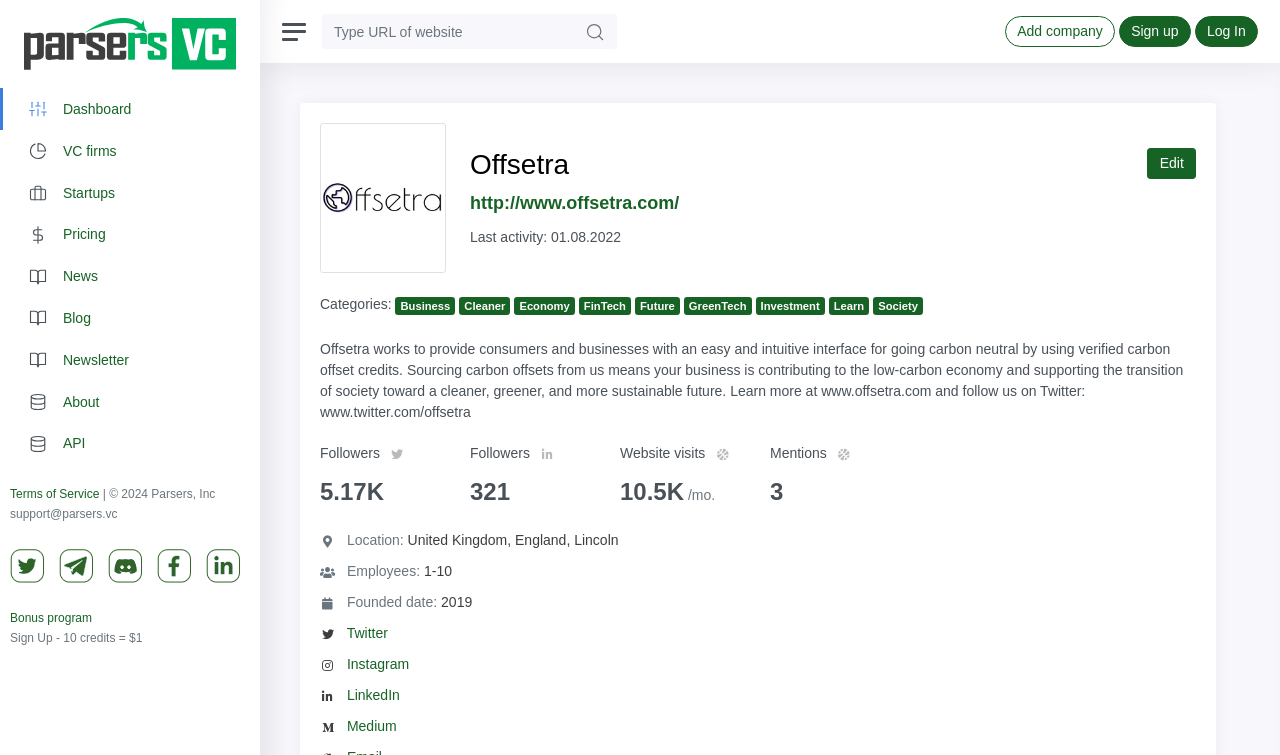Give the bounding box coordinates for the element described as: "Dashboard".

[0.0, 0.117, 0.203, 0.172]